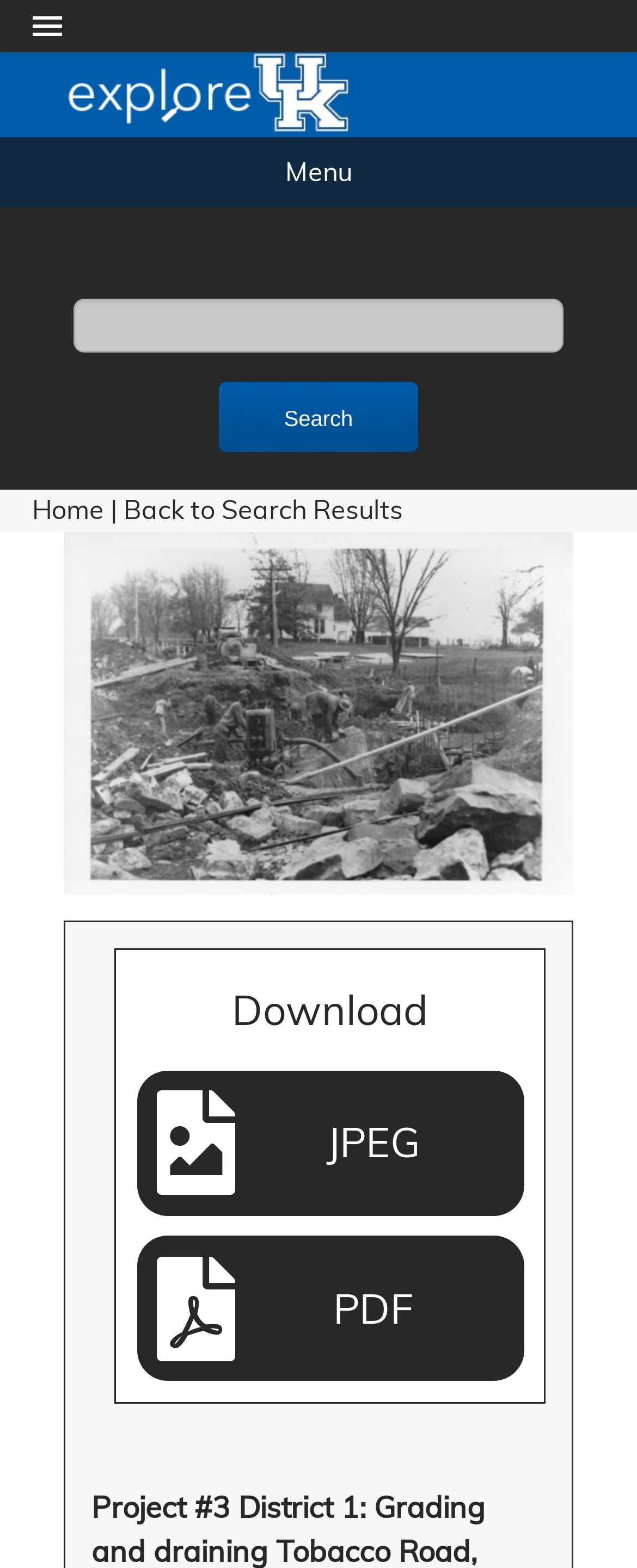Specify the bounding box coordinates of the area that needs to be clicked to achieve the following instruction: "Visit People page".

None